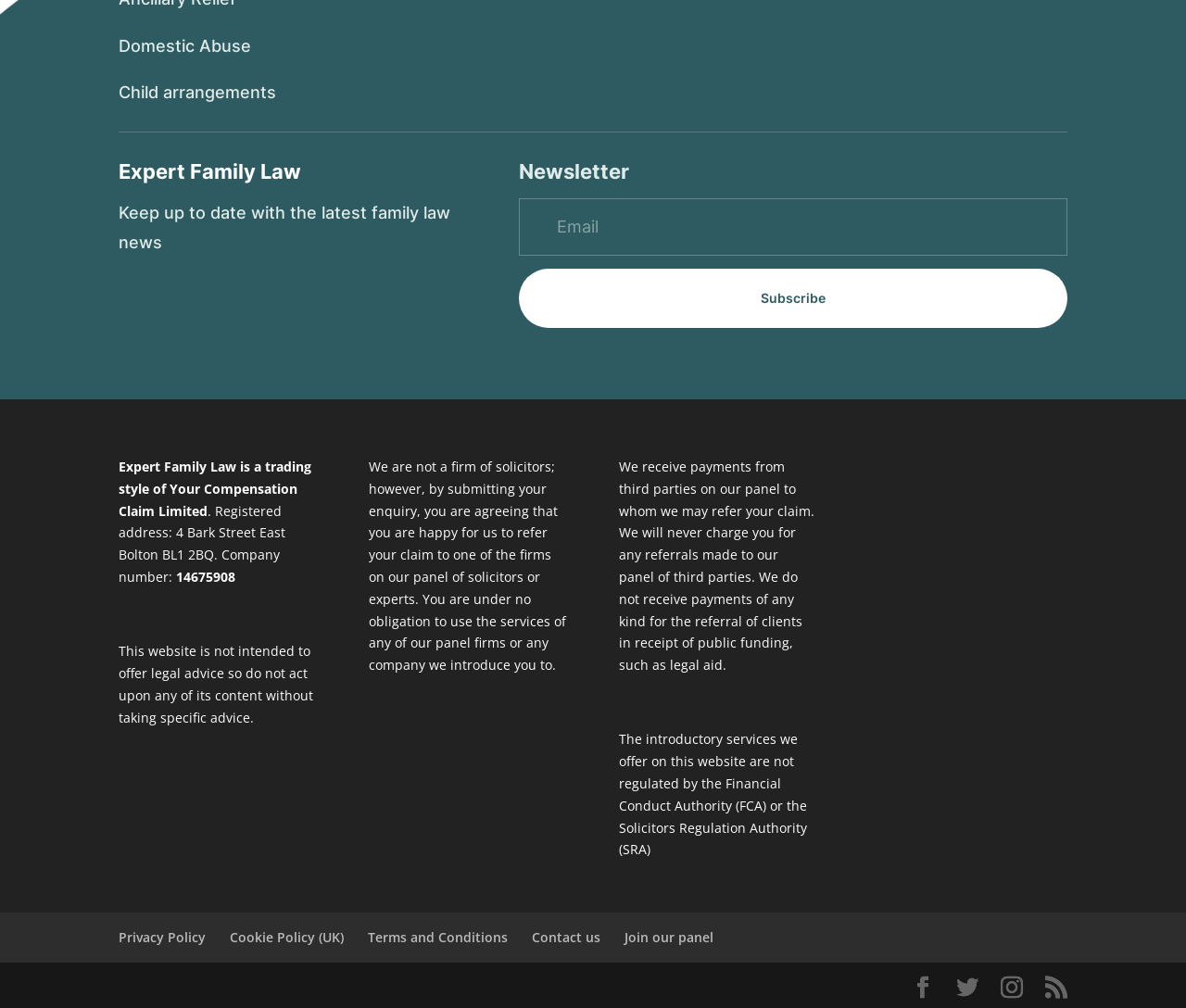What is the location of the company? Refer to the image and provide a one-word or short phrase answer.

Bolton